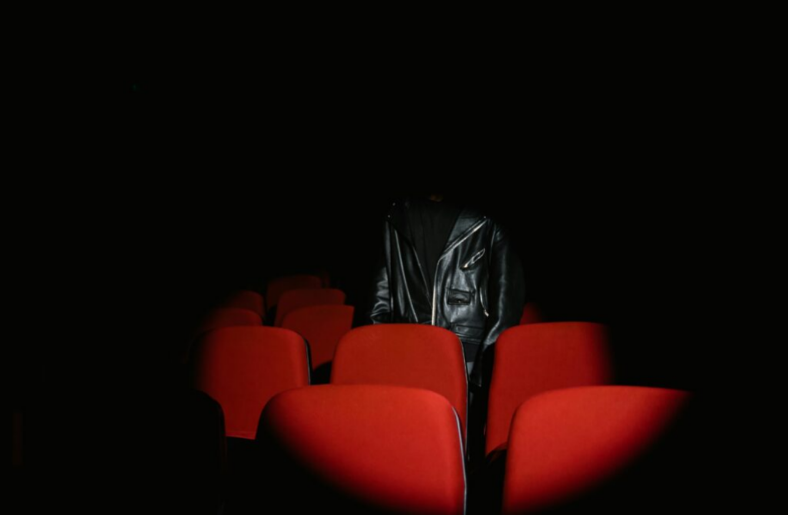What is the atmosphere in the theater?
From the image, respond using a single word or phrase.

Mysterious and suspenseful